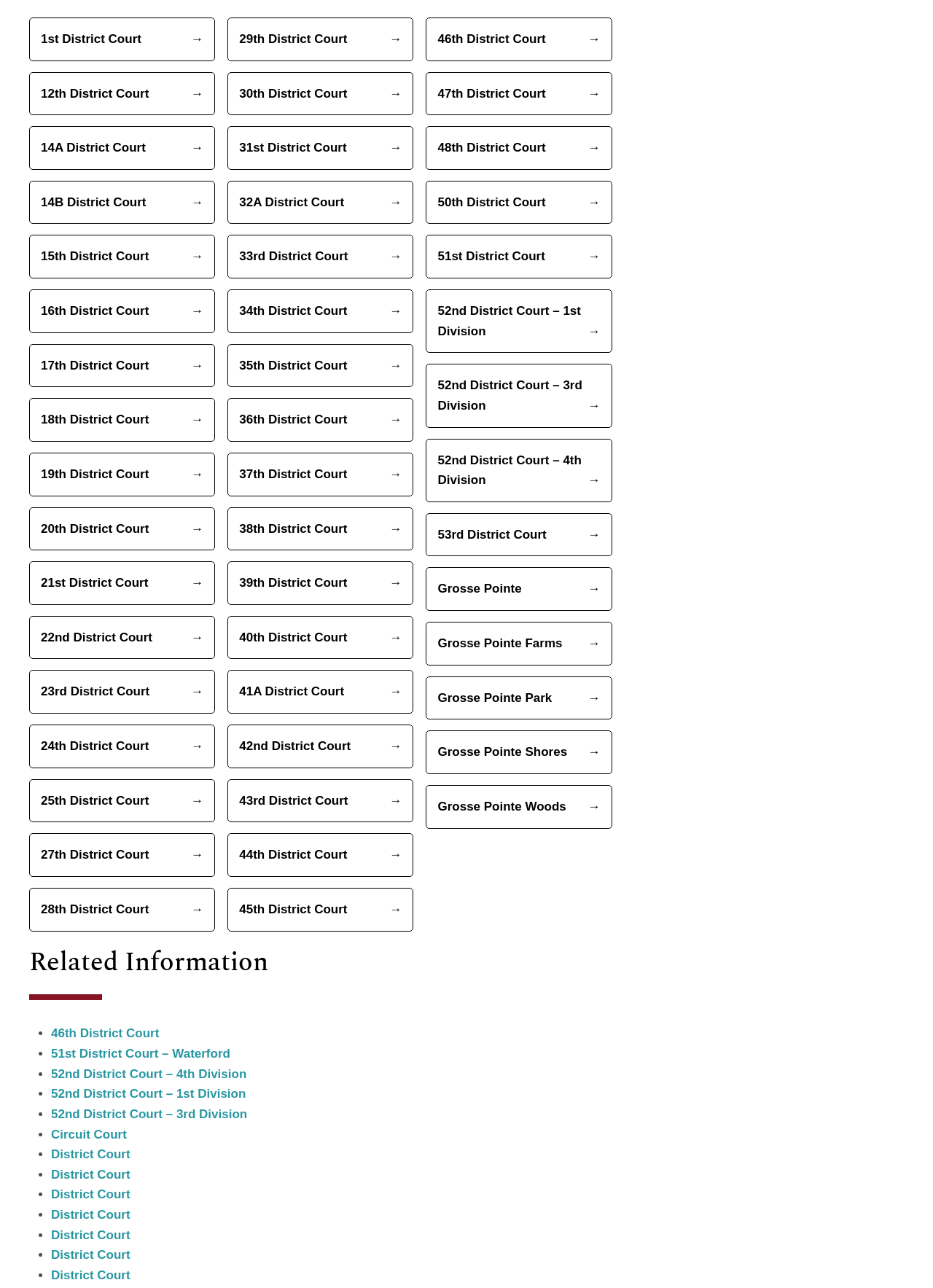Please identify the bounding box coordinates of the element that needs to be clicked to execute the following command: "view 52nd District Court – 1st Division". Provide the bounding box using four float numbers between 0 and 1, formatted as [left, top, right, bottom].

[0.457, 0.225, 0.656, 0.274]